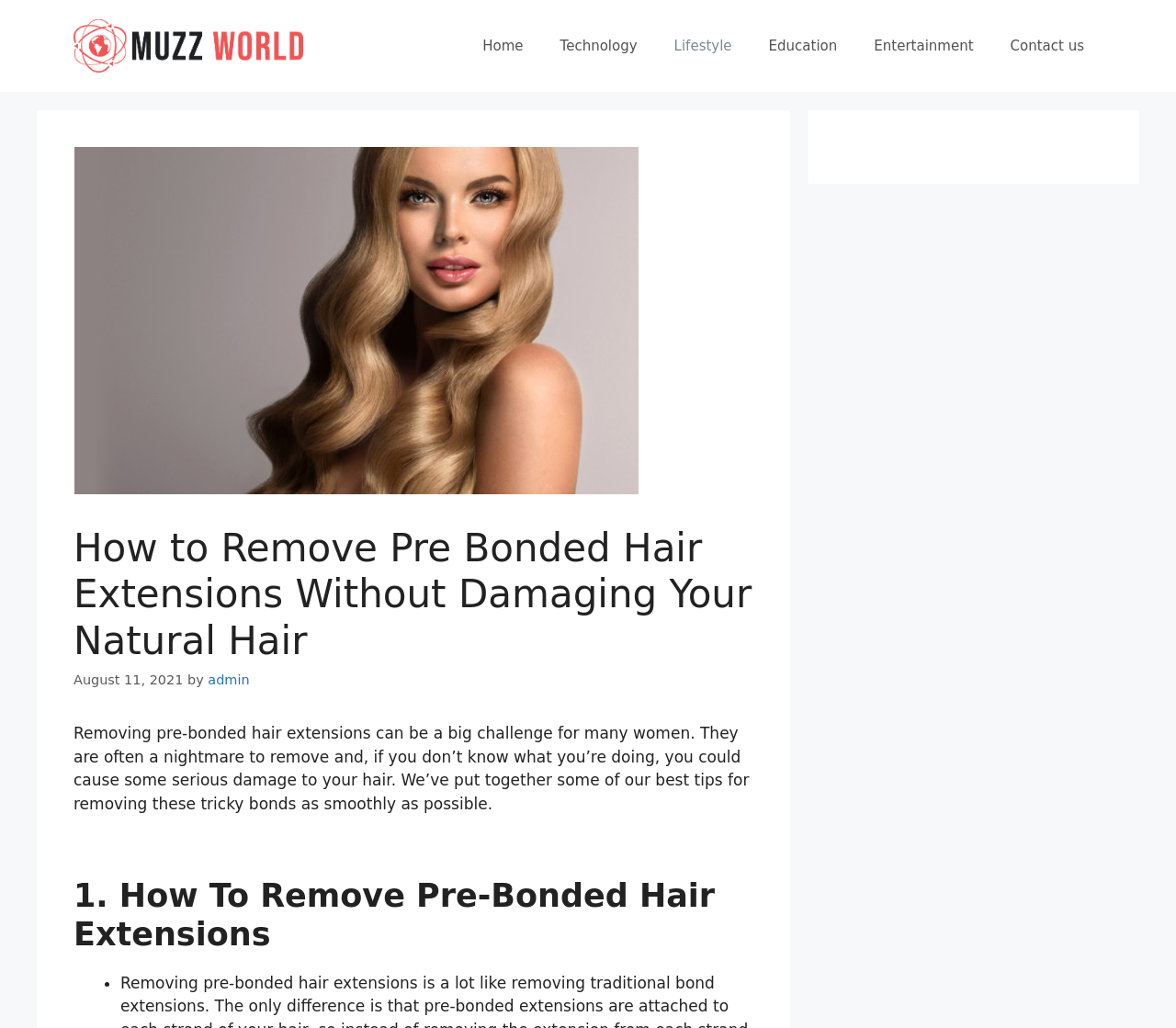Who is the author of the article?
Answer the question in as much detail as possible.

The author of the article is mentioned below the main heading, next to the publication date. The author's name is 'admin', and it is represented as a link.